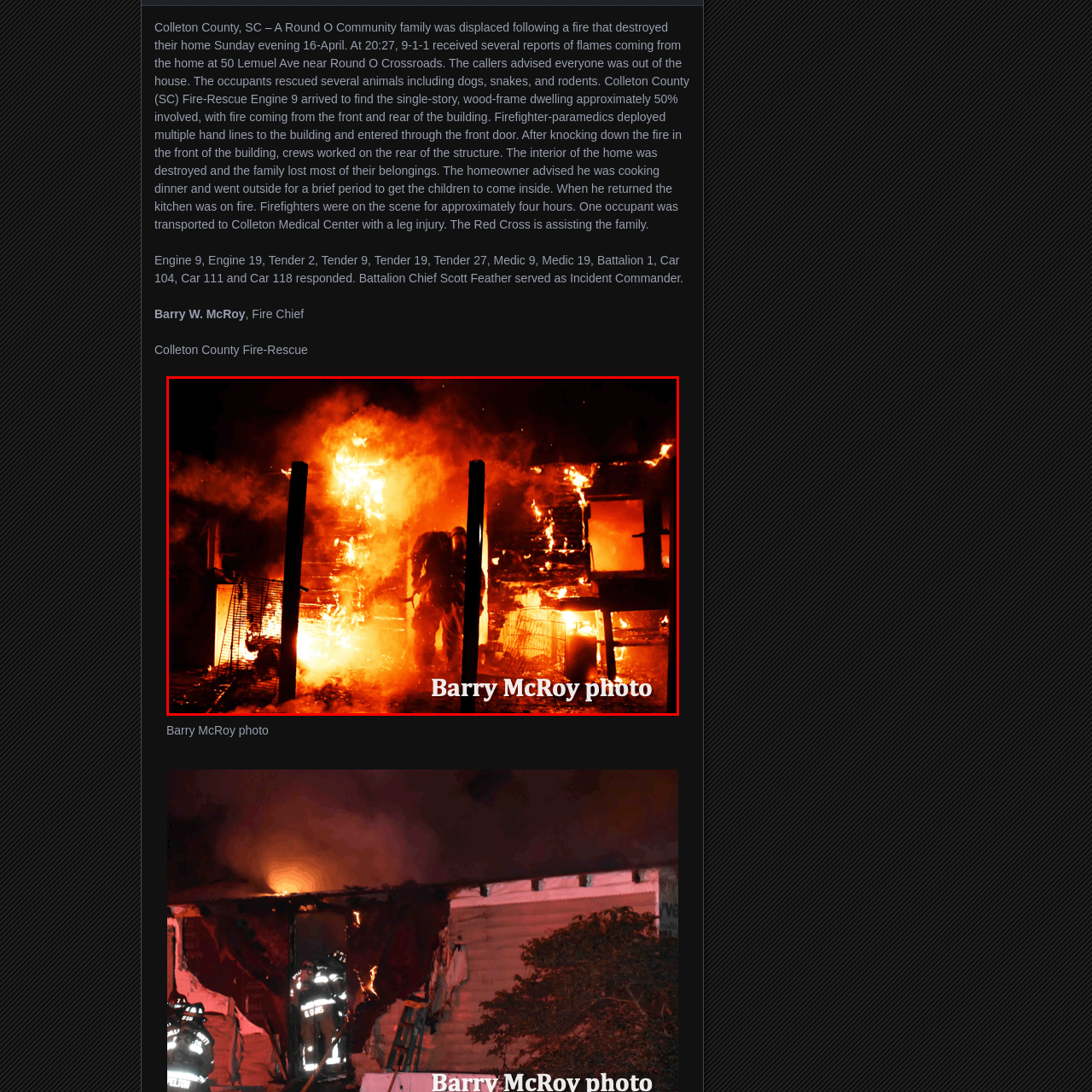What is the result of the fire on the home's framework?
Look closely at the part of the image outlined in red and give a one-word or short phrase answer.

Remnants